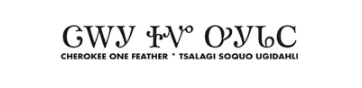Identify and describe all the elements present in the image.

The image prominently features the logo of "The Cherokee One Feather," presented in a stylized font that blends traditional and modern elements. Below the logo, the text provides a translation: "Cherokee One Feather * Tsalagi Soquo Ugidahli," reflecting the publication's commitment to preserving and promoting Cherokee culture and language. This visual representation serves as a cultural beacon, connecting contemporary readers to their heritage and community. The design emphasizes the significance of the publication in covering news and events relevant to the Cherokee Nation.